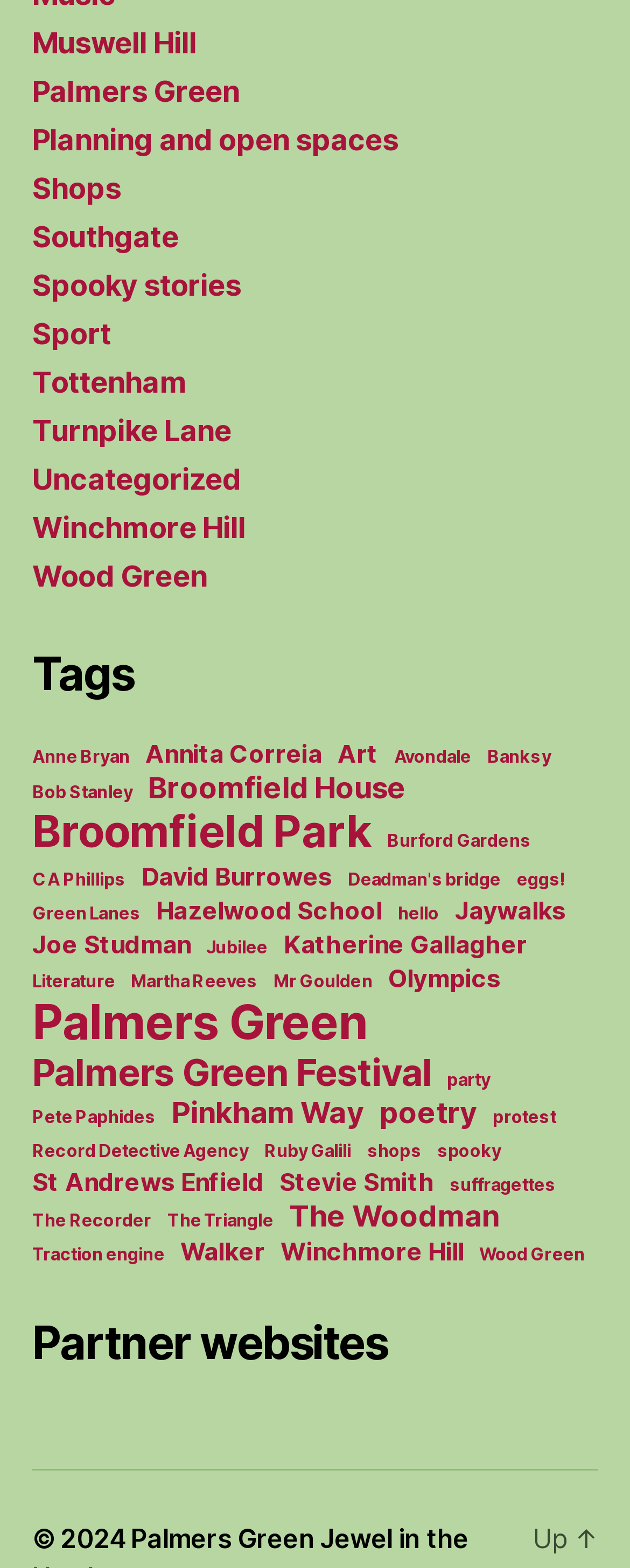Please answer the following question using a single word or phrase: 
What is the copyright year of the website?

2024